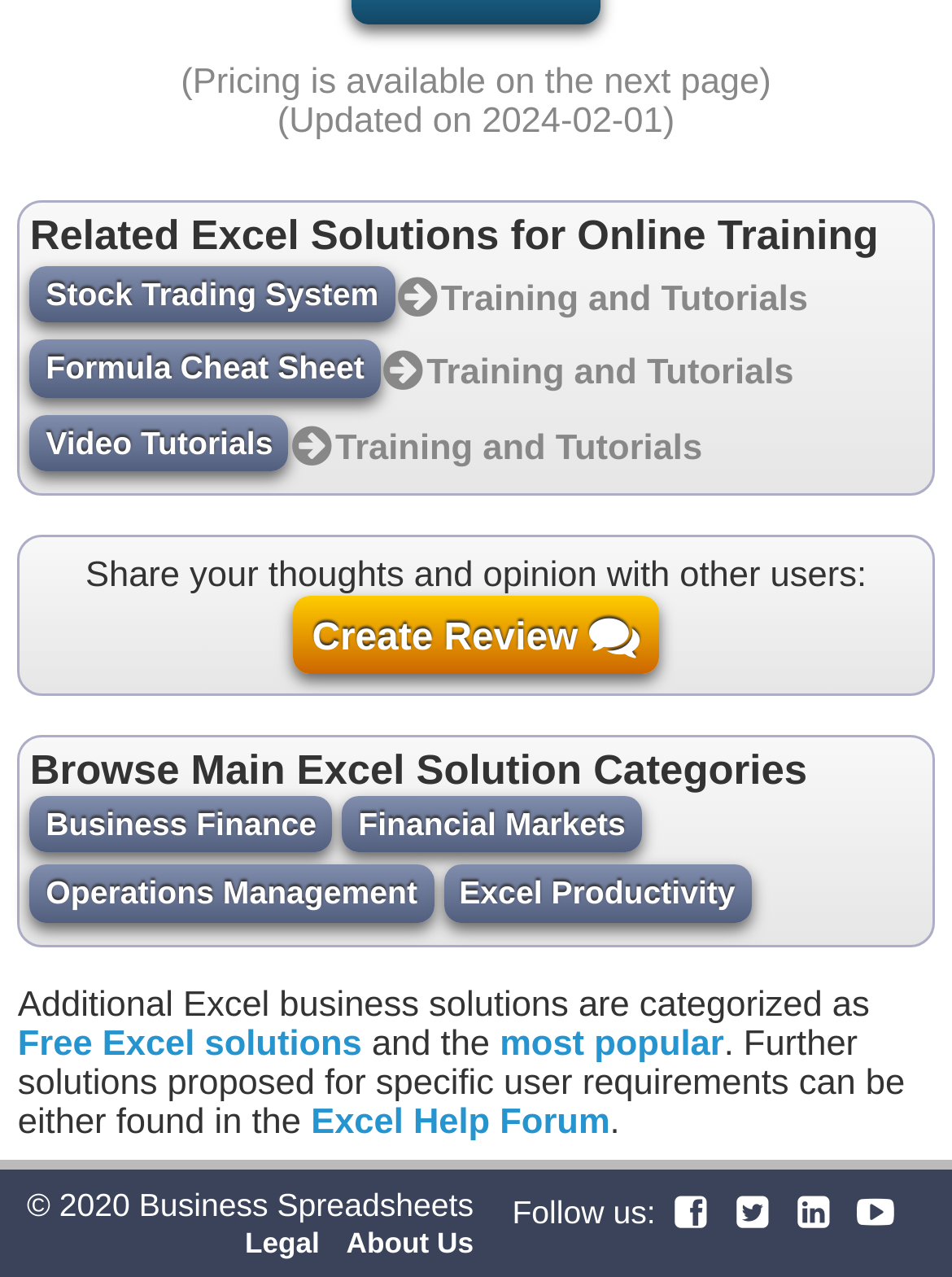Determine the bounding box coordinates of the region to click in order to accomplish the following instruction: "Browse Business Finance solutions". Provide the coordinates as four float numbers between 0 and 1, specifically [left, top, right, bottom].

[0.031, 0.622, 0.349, 0.667]